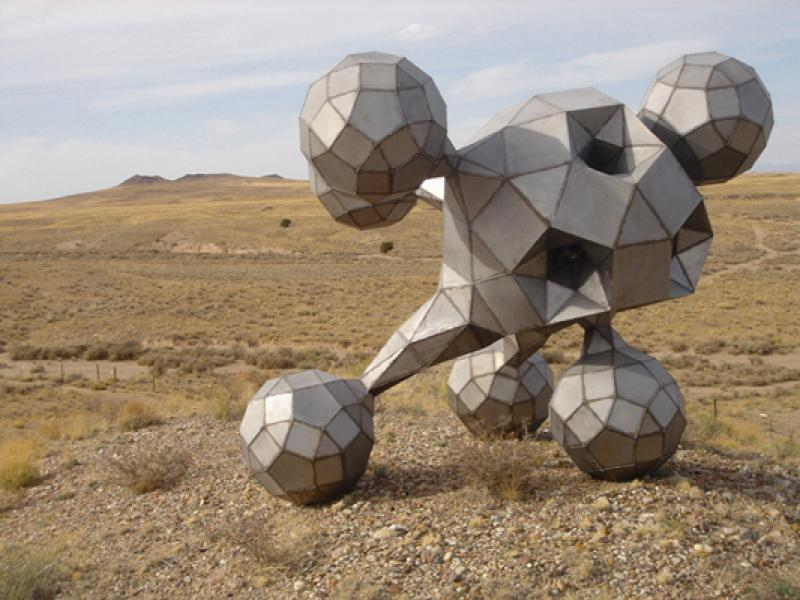Generate a detailed caption for the image.

The image features an intriguing geometric sculpture, resembling a stylized molecular structure, set against a sprawling, arid landscape. Comprised of interconnected polyhedral shapes, the sculpture showcases a combination of angular and rounded forms, with a muted gray color that complements its natural surroundings. 

In the background, rolling hills extend towards the horizon, with sparse vegetation dotting the terrain, indicating a dry climate. The sculpture's bold design contrasts strikingly with the simplicity of the landscape, creating a focal point in this expansive outdoor setting. This artwork invites viewers to contemplate the relationship between art, nature, and the scientific themes it represents.